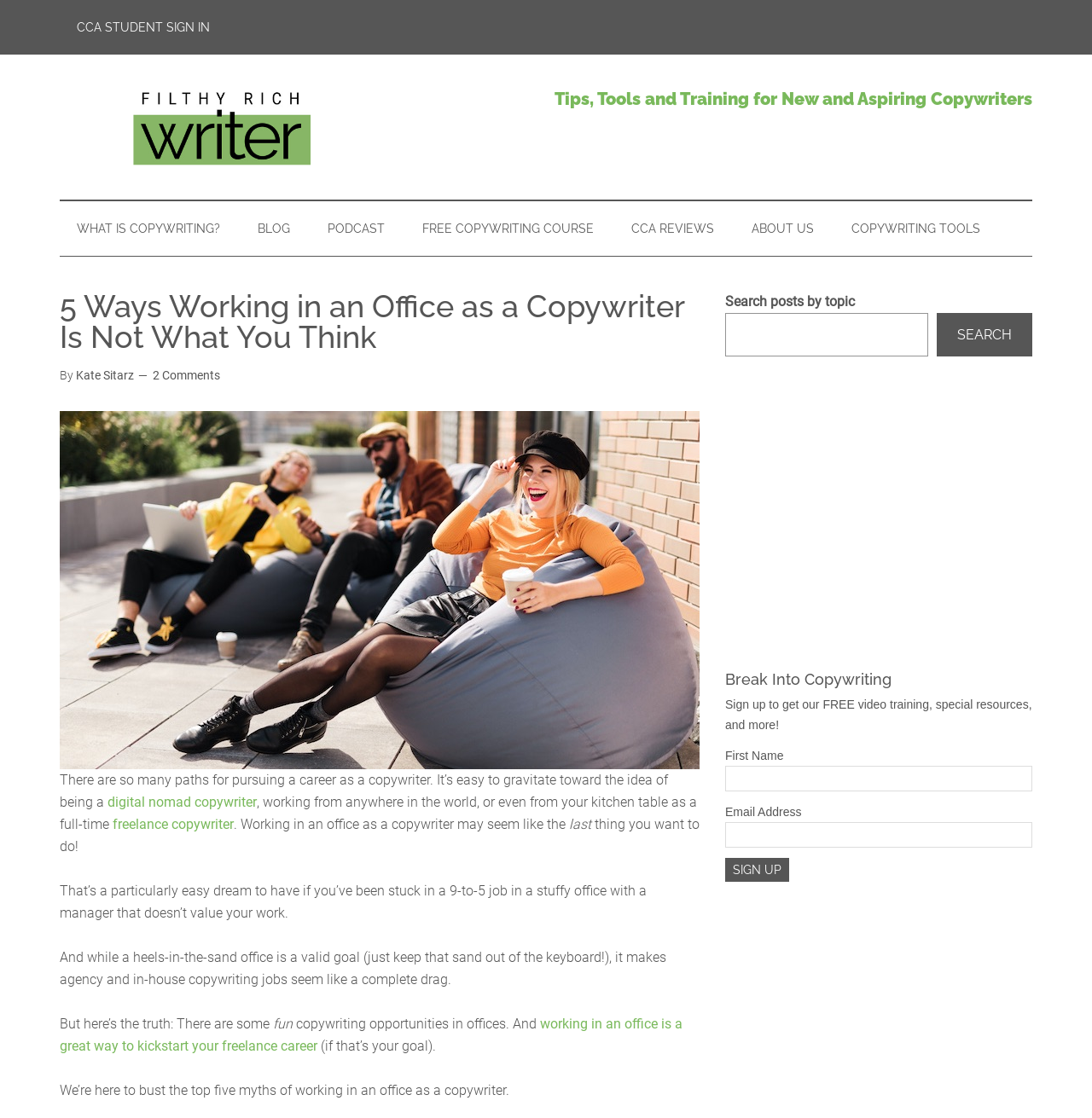Pinpoint the bounding box coordinates of the element that must be clicked to accomplish the following instruction: "Search posts by topic". The coordinates should be in the format of four float numbers between 0 and 1, i.e., [left, top, right, bottom].

[0.664, 0.28, 0.85, 0.319]